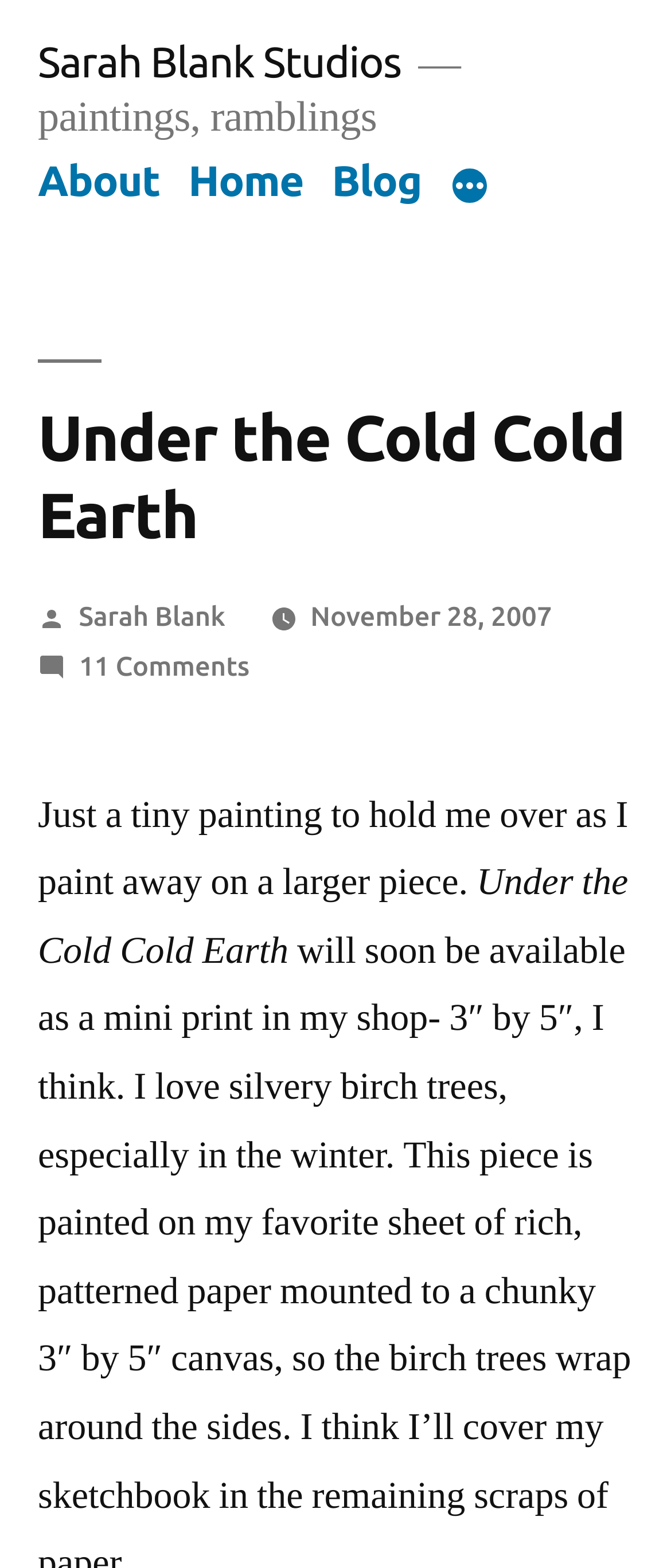Locate the bounding box coordinates of the element I should click to achieve the following instruction: "view more menu options".

[0.67, 0.107, 0.732, 0.133]